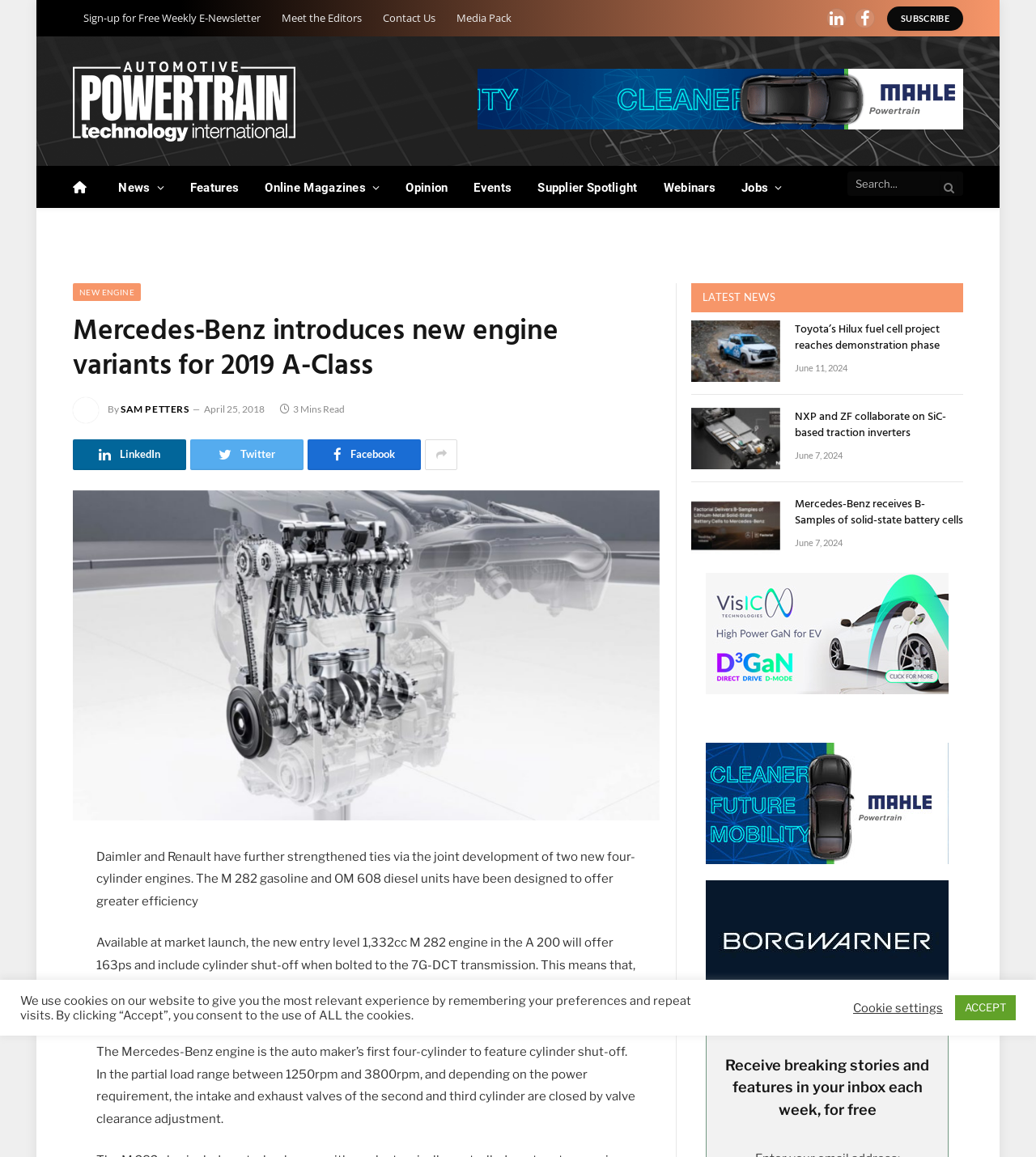Determine the bounding box coordinates of the section I need to click to execute the following instruction: "Share the article on LinkedIn". Provide the coordinates as four float numbers between 0 and 1, i.e., [left, top, right, bottom].

[0.008, 0.764, 0.039, 0.792]